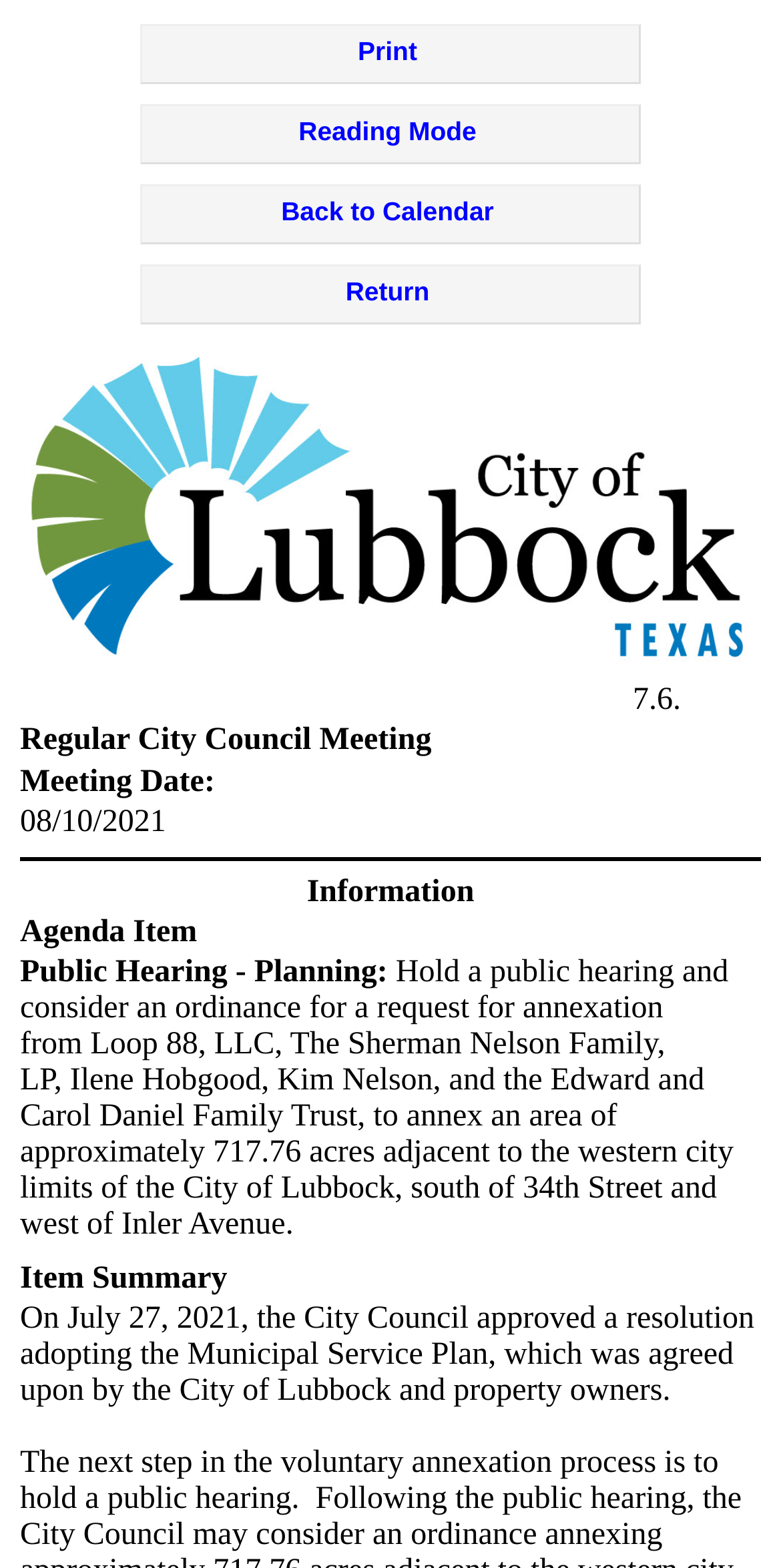How many acres are being annexed?
We need a detailed and exhaustive answer to the question. Please elaborate.

I found the number of acres being annexed by reading the text '...an area of approximately 717.76 acres...' which is part of the description of the public hearing.